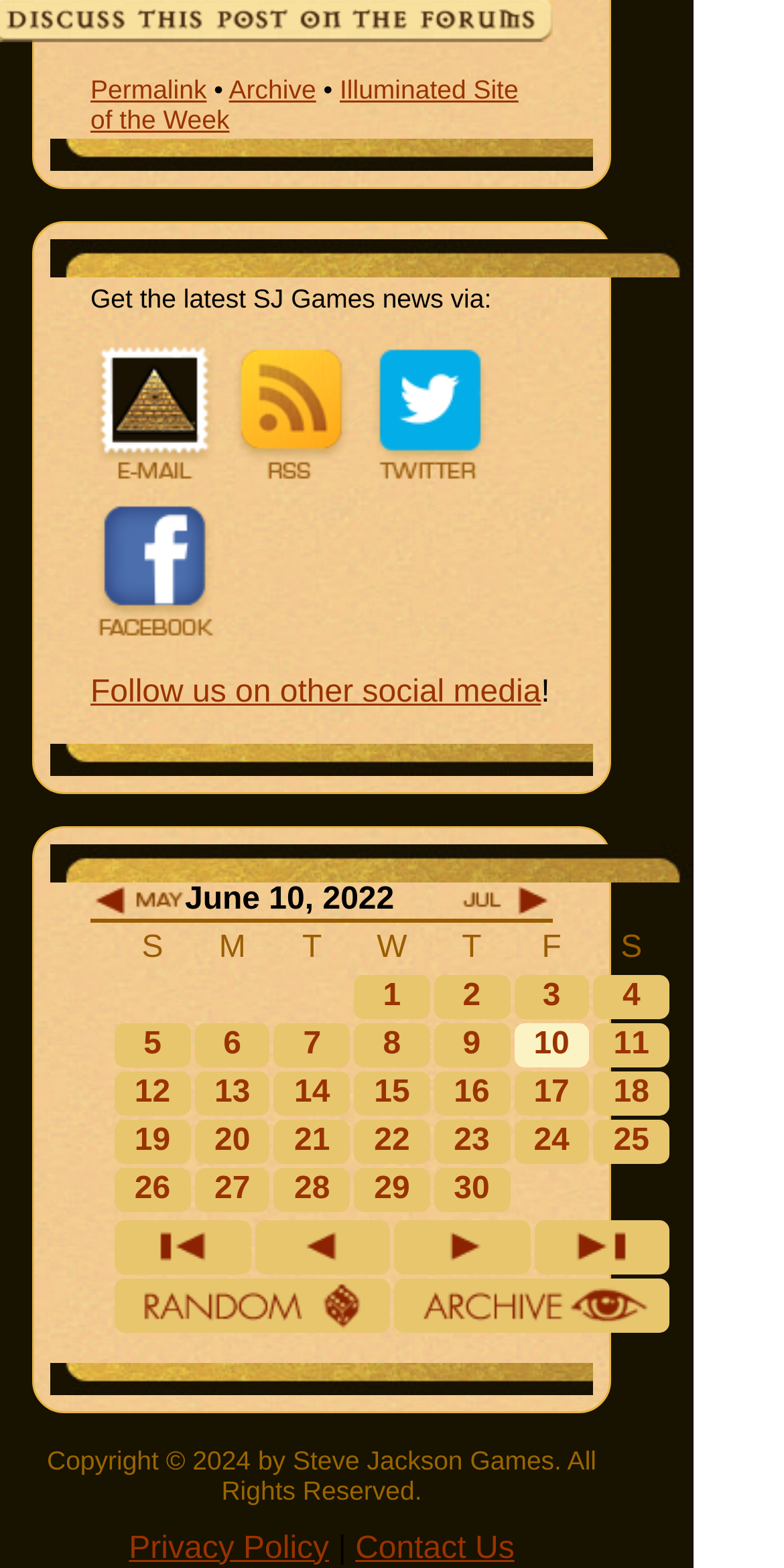Provide the bounding box coordinates of the area you need to click to execute the following instruction: "Get the latest news via RSS".

[0.291, 0.293, 0.455, 0.315]